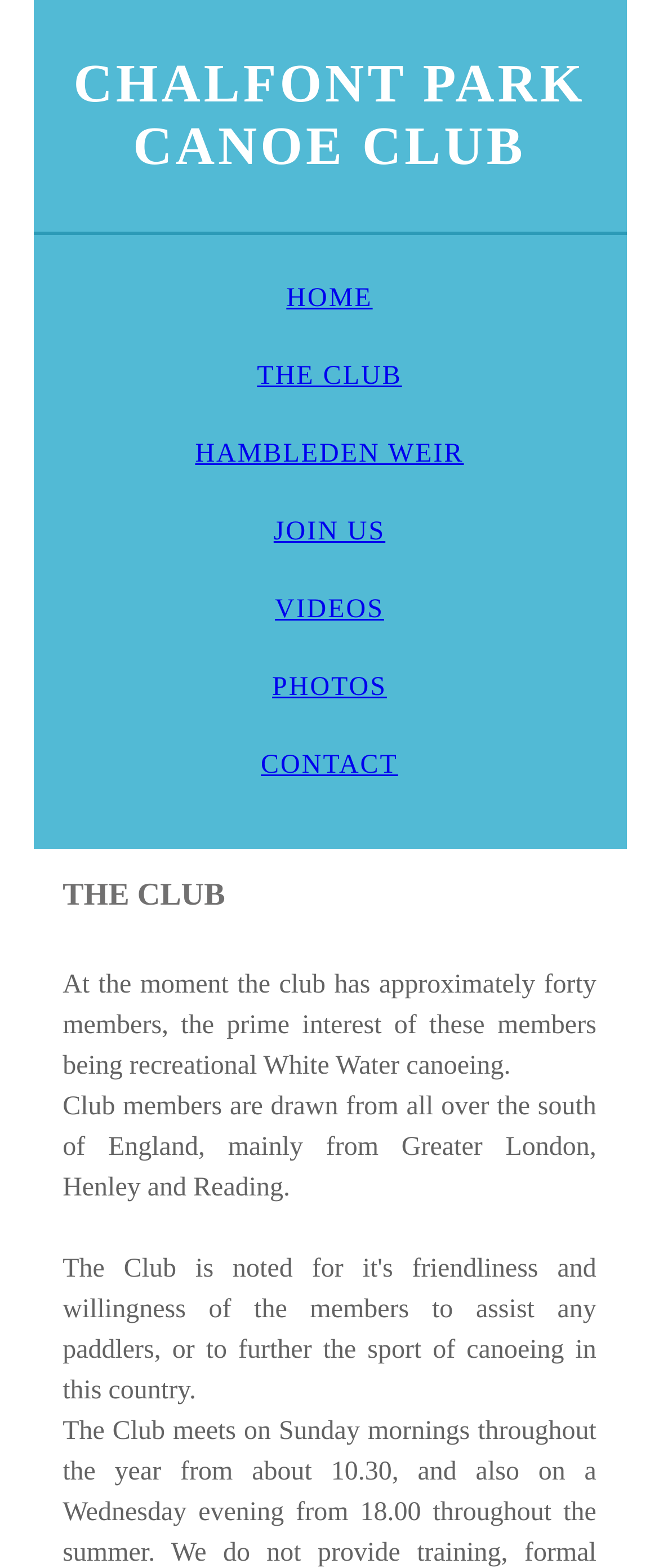Describe in detail what you see on the webpage.

The webpage is about Chalfont Park Canoe Club (CPCC). At the top, there is a large heading that reads "CHALFONT PARK CANOE CLUB". Below this heading, there is a row of links, including "HOME", "THE CLUB", "HAMBLEDEN WEIR", "JOIN US", "VIDEOS", "PHOTOS", and "CONTACT", which are evenly spaced and centered on the page.

Underneath the links, there is a section dedicated to "THE CLUB", which is denoted by a heading. This section contains two paragraphs of text. The first paragraph explains that the club has around forty members who are primarily interested in recreational White Water canoeing. The second paragraph mentions that the club members come from various parts of southern England, including Greater London, Henley, and Reading.